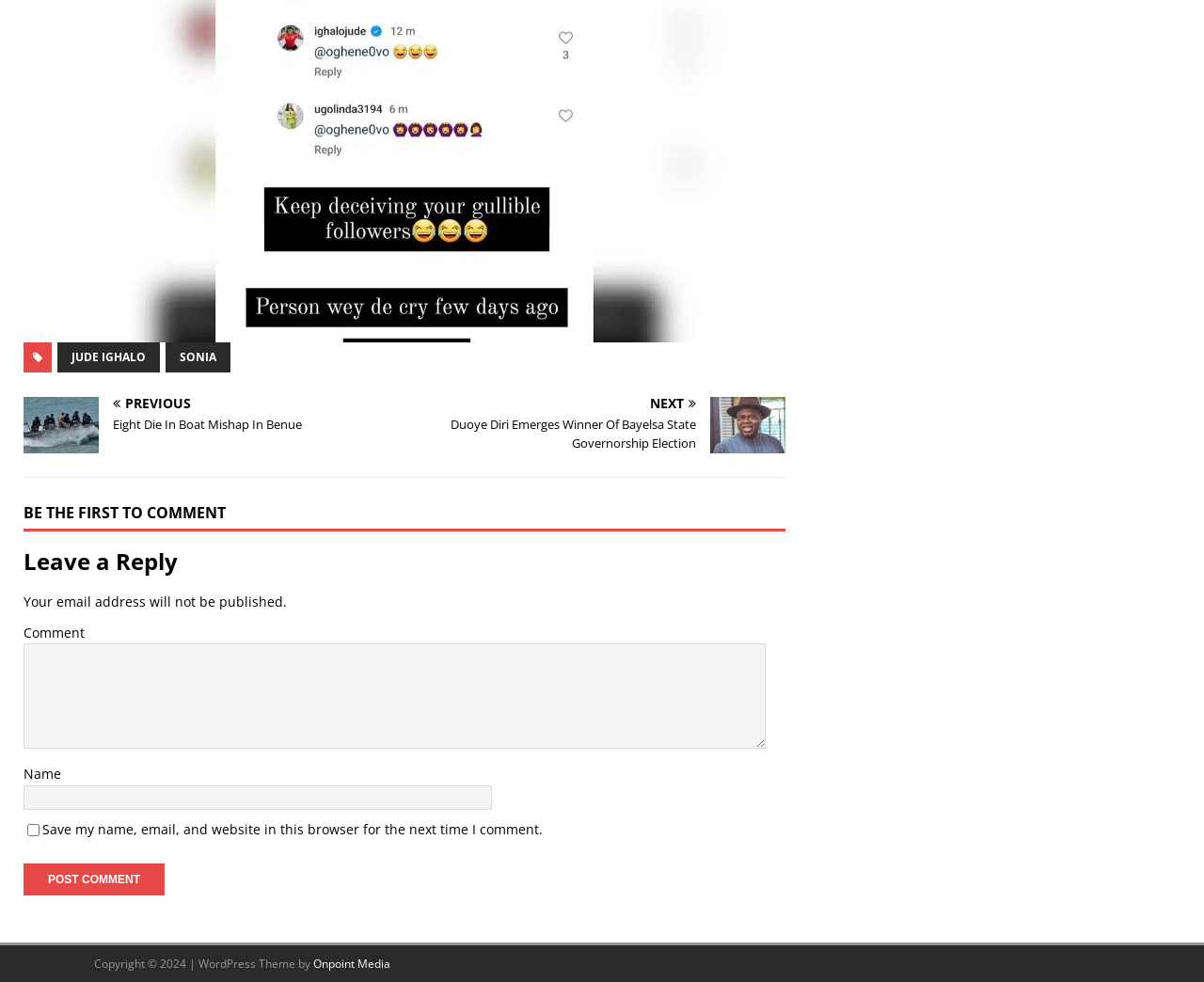Please provide a brief answer to the question using only one word or phrase: 
What is the name of the theme provider of the webpage?

Onpoint Media